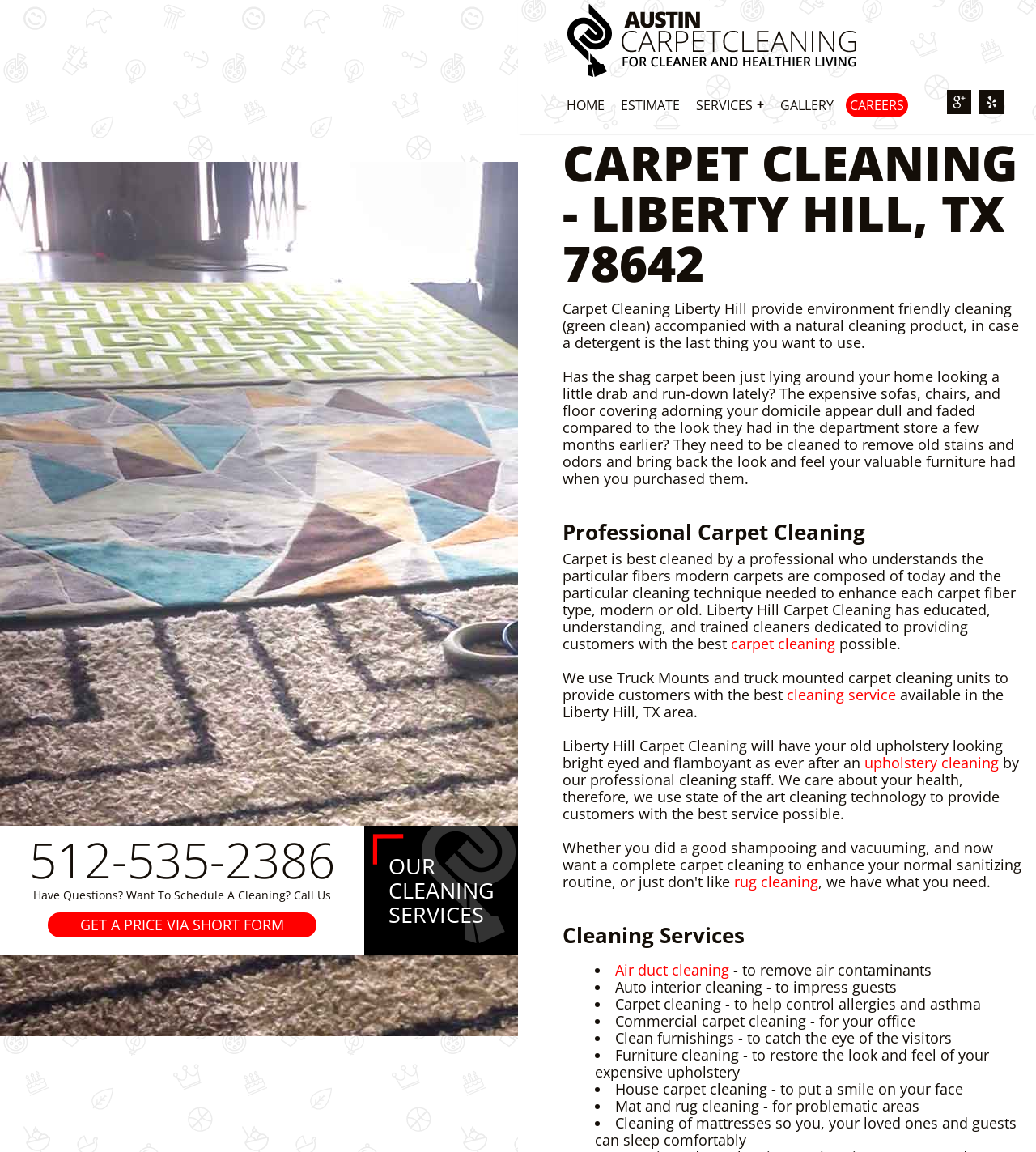Identify the bounding box coordinates for the UI element described as: "rug cleaning".

[0.709, 0.757, 0.79, 0.774]